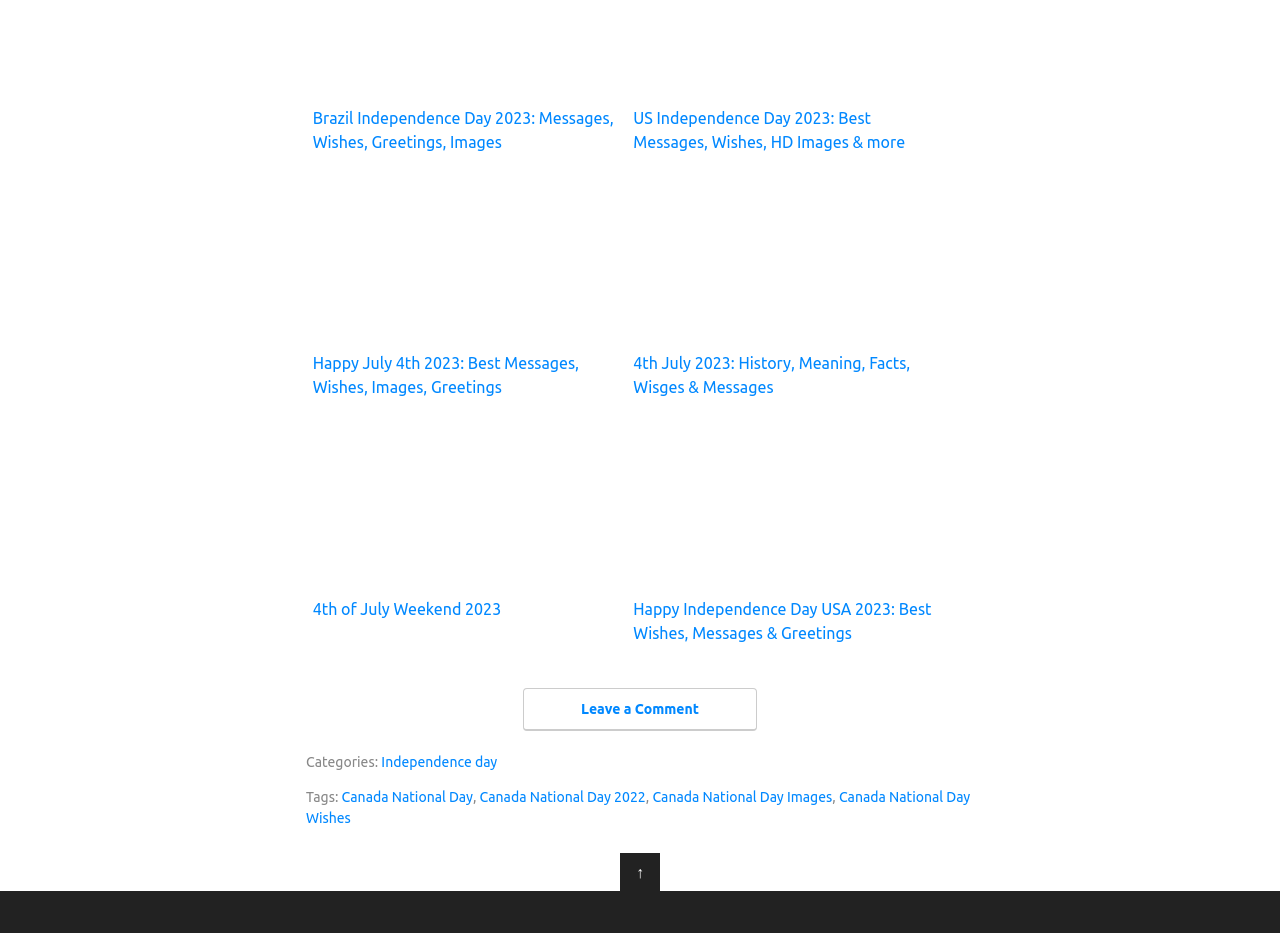What is the category of the post?
Kindly offer a detailed explanation using the data available in the image.

The category of the post is mentioned in the footer section as 'Categories: Independence day', which indicates that the post is related to Independence Day.